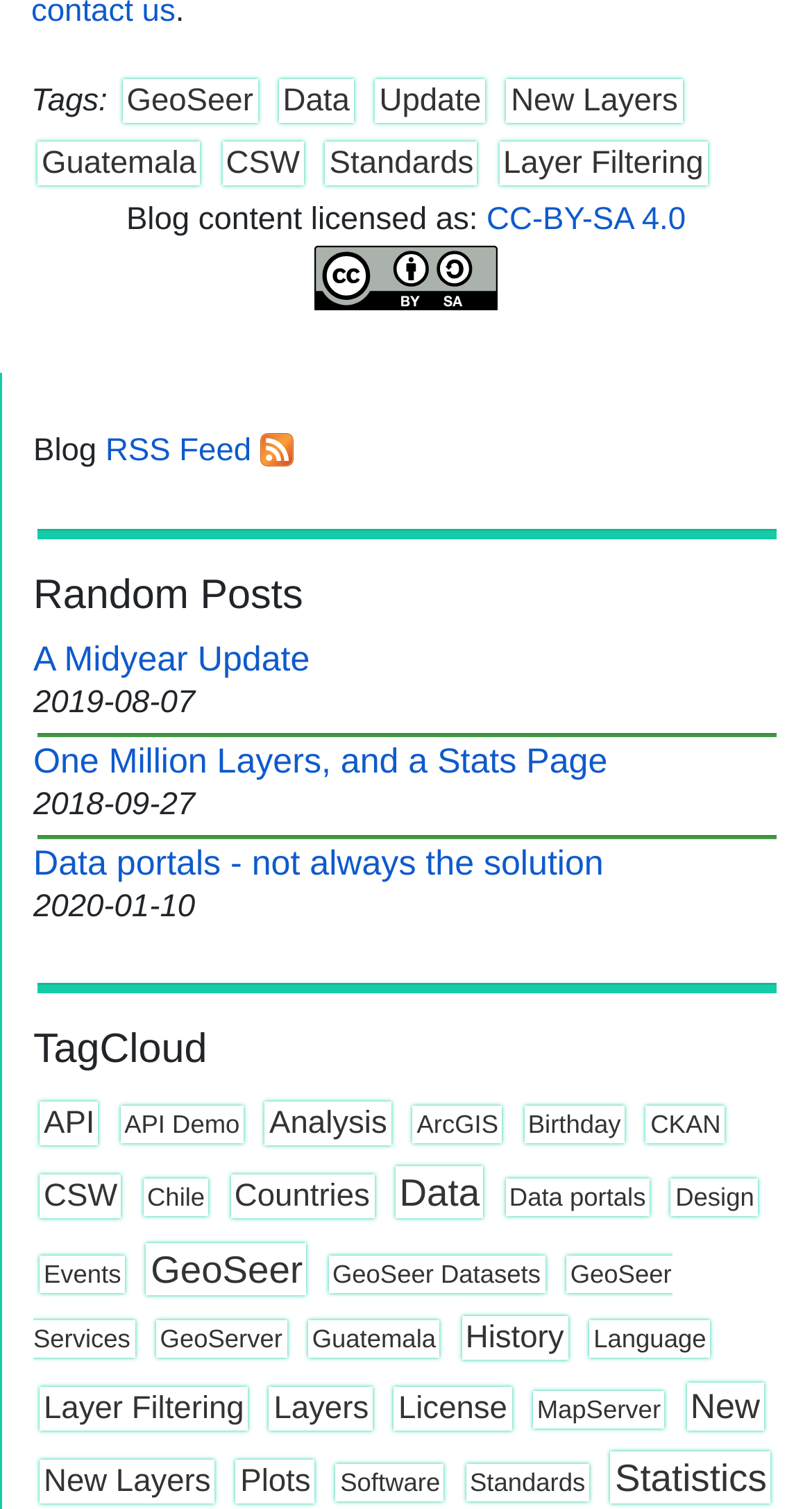Specify the bounding box coordinates of the area to click in order to follow the given instruction: "Click on the New Layers link."

[0.624, 0.053, 0.84, 0.082]